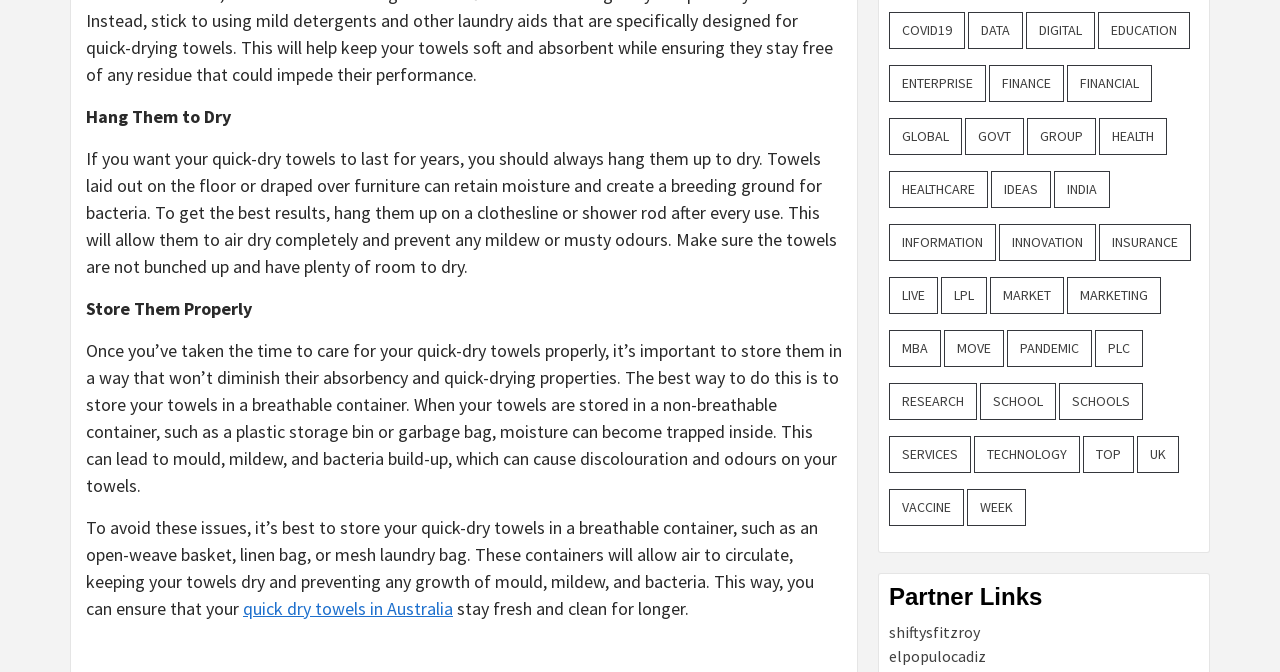Given the description of the UI element: "quick dry towels in Australia", predict the bounding box coordinates in the form of [left, top, right, bottom], with each value being a float between 0 and 1.

[0.19, 0.888, 0.354, 0.922]